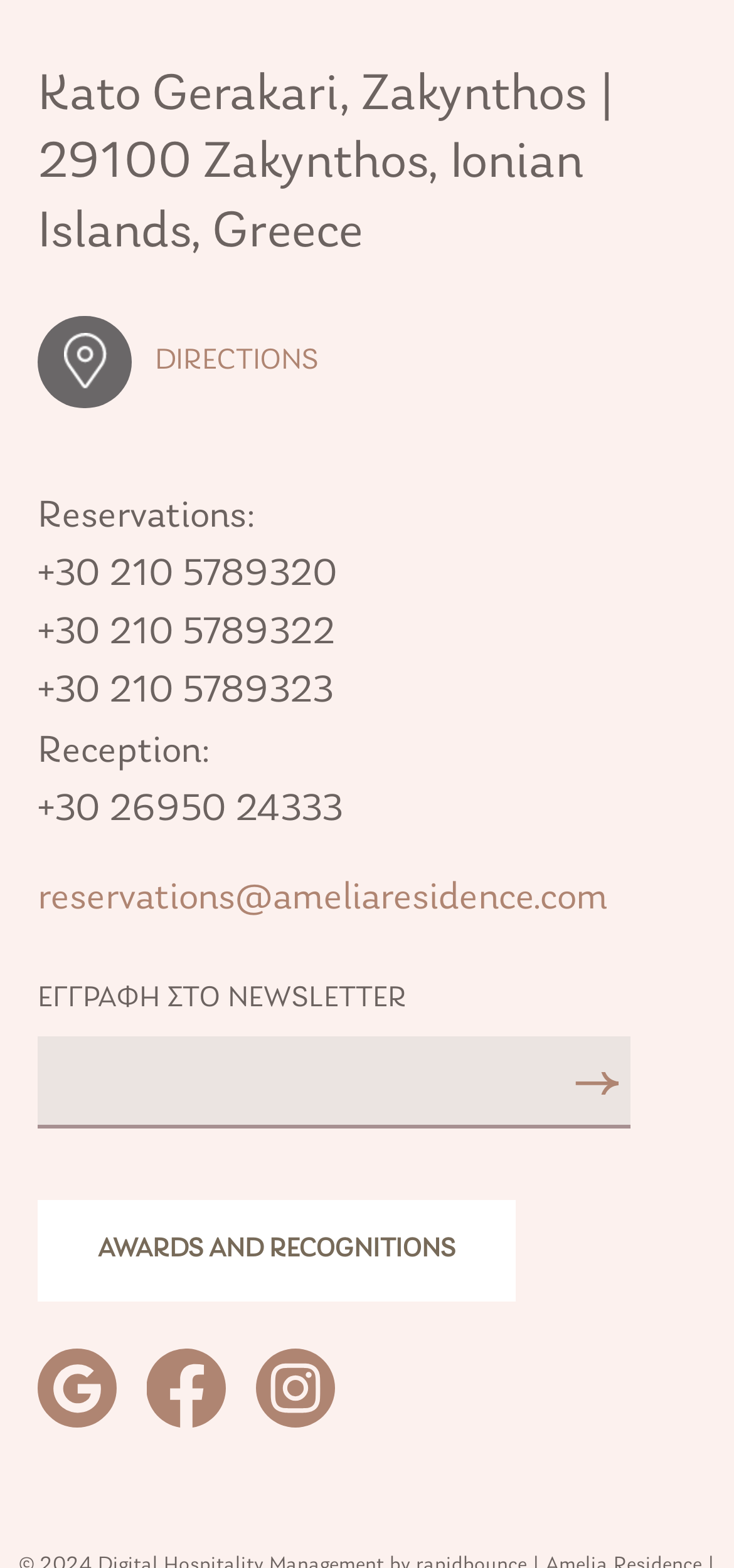Answer the question using only a single word or phrase: 
What is the purpose of the textbox?

Newsletter subscription